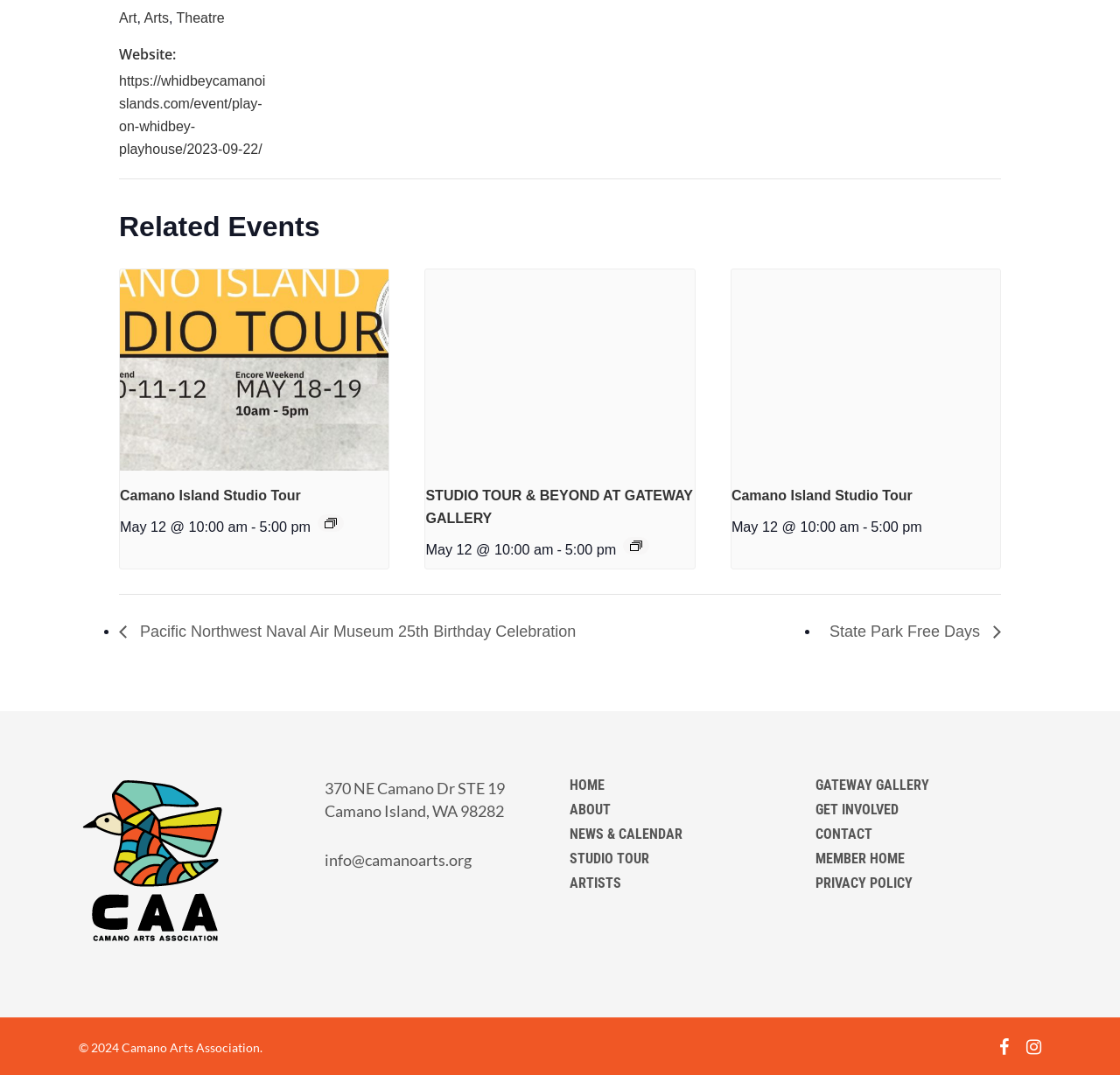Please find the bounding box coordinates of the element's region to be clicked to carry out this instruction: "Navigate to the 'Related Events' section".

[0.106, 0.166, 0.894, 0.23]